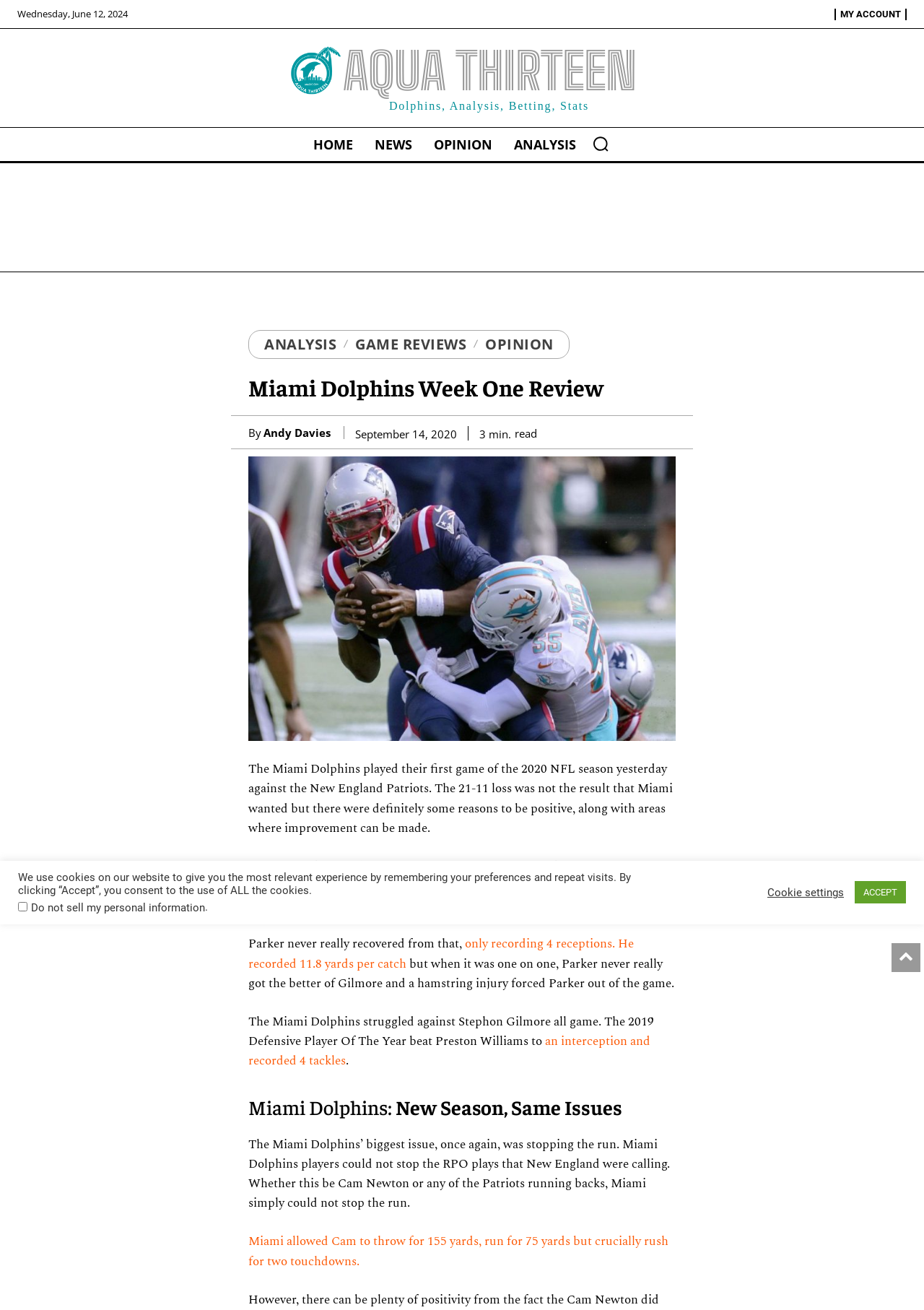Detail the webpage's structure and highlights in your description.

The webpage is about a review of the Miami Dolphins' first game of the 2020 NFL season against the New England Patriots. At the top left, there is a date "Wednesday, June 12, 2024" and a logo of "AQUA THIRTEEN" with a link to the homepage. On the top right, there are links to "MY ACCOUNT", "HOME", "NEWS", "OPINION", and "ANALYSIS". Below the logo, there is a search button with a magnifying glass icon.

The main content of the webpage is divided into sections. The first section has a heading "Miami Dolphins Week One Review" with the author's name "Andy Davies" and the date "September 14, 2020". Below the heading, there is a brief summary of the game, mentioning the 21-11 loss and some positive aspects.

The next section has an image, followed by several paragraphs of text discussing the game, including the performance of Devante Parker and the struggles of the Miami Dolphins against Stephon Gilmore. There are also links to additional information within the text.

Further down, there is another heading "Miami Dolphins: New Season, Same Issues" with more text discussing the team's issues, particularly stopping the run. There is also a link to additional information about Cam Newton's performance.

On the right side of the webpage, there are two advertisements, one above the other. At the bottom of the webpage, there is a cookie policy notification with a checkbox to opt-out of selling personal information, a "Cookie settings" button, and an "ACCEPT" button.

Overall, the webpage is a review of the Miami Dolphins' first game of the 2020 NFL season, with analysis of the team's performance and issues.